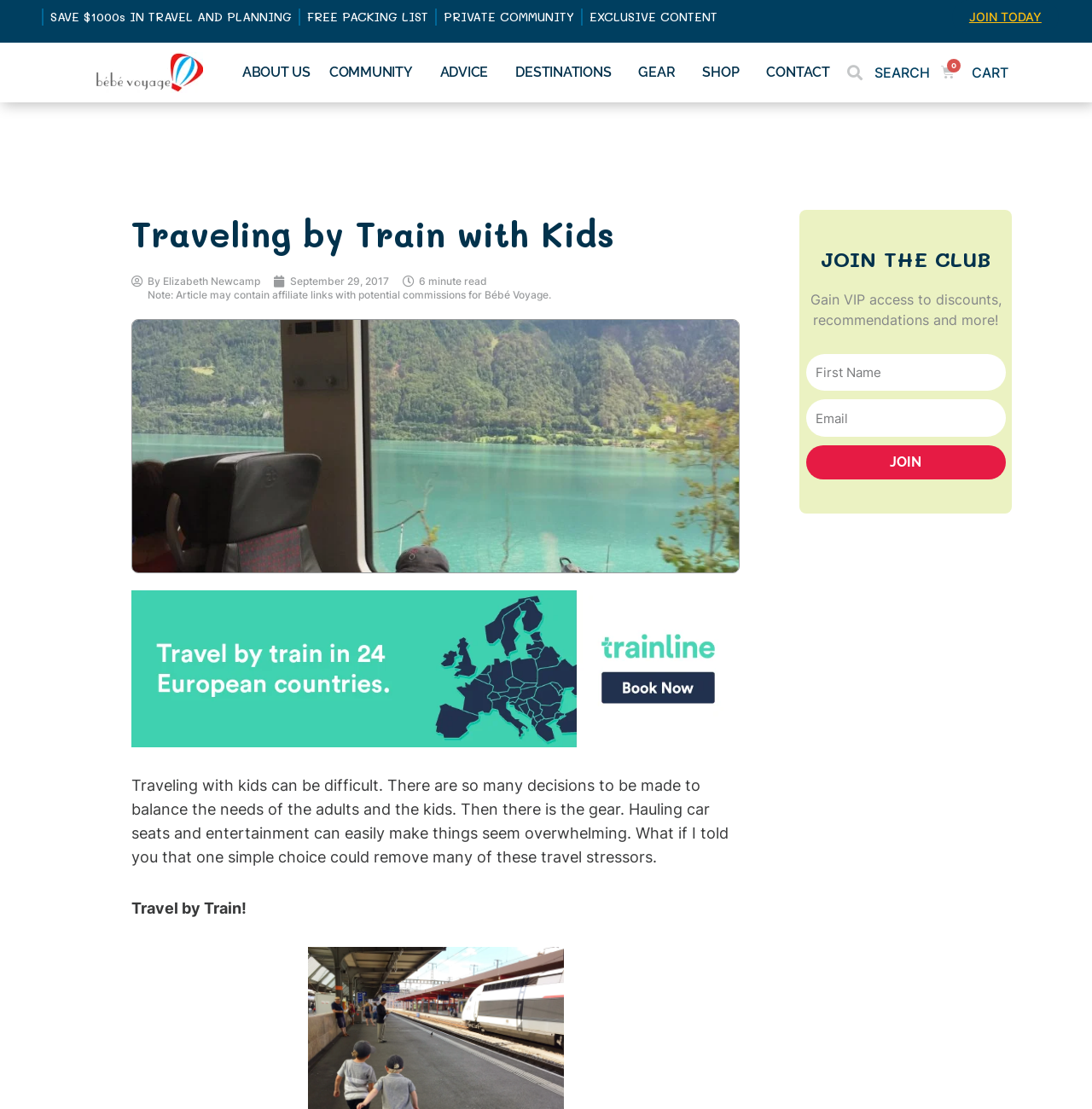Construct a comprehensive caption that outlines the webpage's structure and content.

The webpage is about traveling with kids, specifically by train, and is part of the Bébé Voyage website. At the top, there are four headings promoting exclusive content, a free packing list, private community, and a way to save $1000s in travel and planning. Next to these headings is a call-to-action button to "JOIN TODAY". 

On the top left, there is a logo of Bébé Voyage, and below it, a navigation menu with links to "ABOUT US", "COMMUNITY", "ADVICE", "DESTINATIONS", "GEAR", and "CONTACT". There is also a search bar with a "Search" button.

The main content of the webpage is an article titled "Traveling by Train with Kids" written by Elizabeth Newcamp. The article has a brief summary, a 6-minute read time, and a note about affiliate links. Below the article title, there is a large image. The article itself discusses the challenges of traveling with kids and how traveling by train can simplify things.

On the right side of the article, there is a section promoting a club membership with VIP access to discounts, recommendations, and more. This section has a heading "JOIN THE CLUB", a brief description, and a form to input first name and email address, with a "JOIN" button.